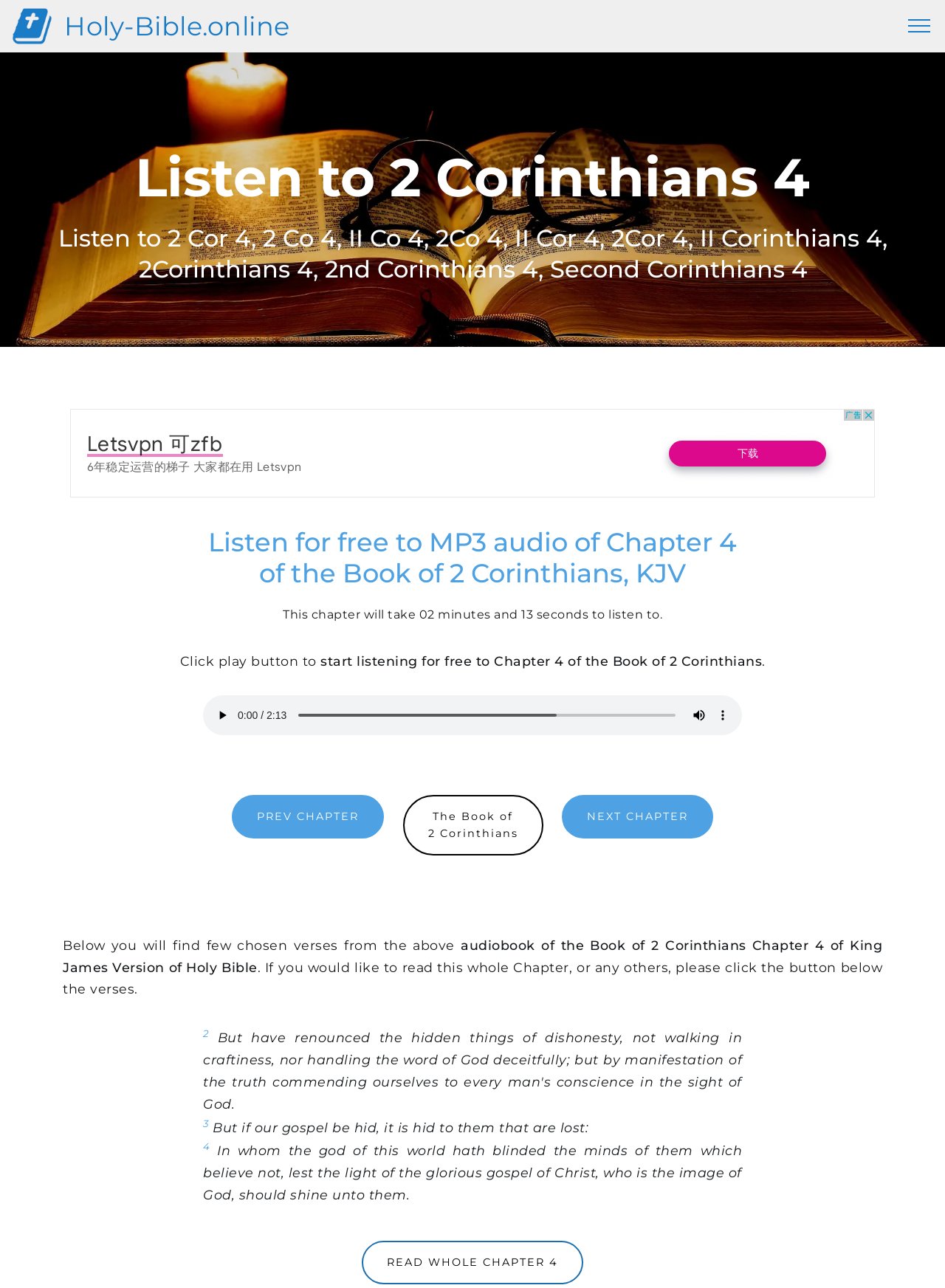Identify and extract the main heading of the webpage.

Listen for free to MP3 audio of Chapter 4
of the Book of 2 Corinthians, KJV